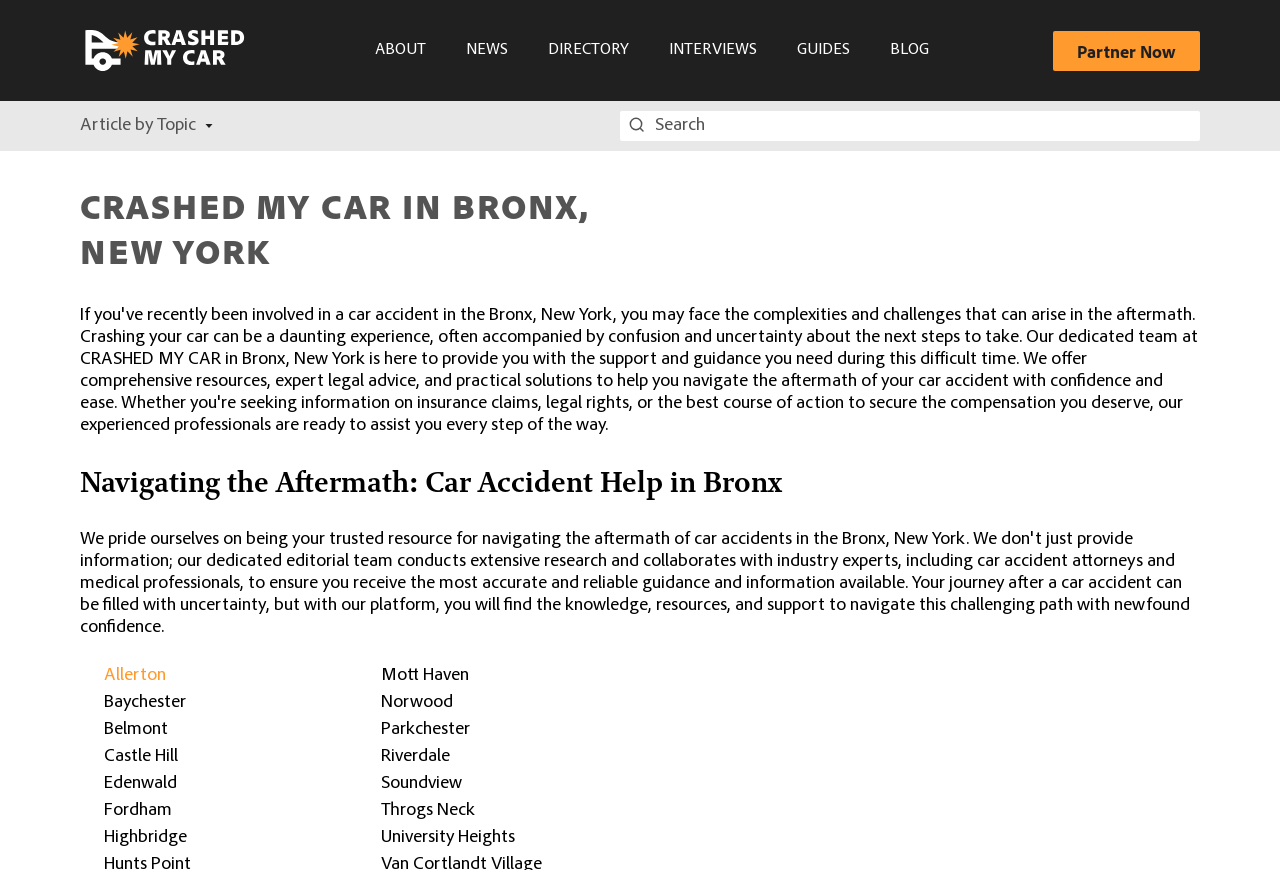Locate the bounding box coordinates of the element you need to click to accomplish the task described by this instruction: "Search for car accident help".

[0.484, 0.128, 0.938, 0.162]